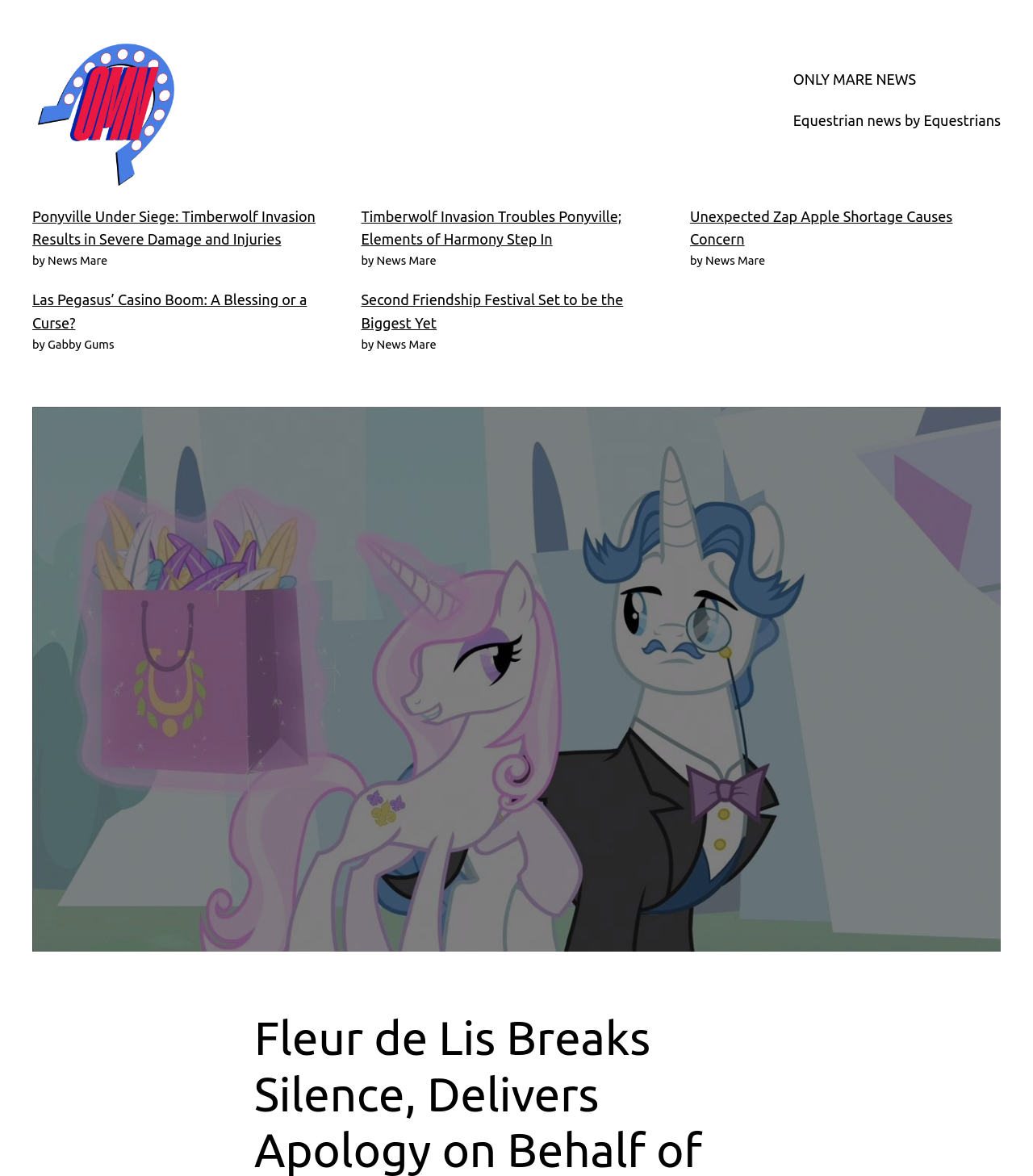Give a one-word or one-phrase response to the question: 
Who wrote the article 'Ponyville Under Siege: Timberwolf Invasion Results in Severe Damage and Injuries'?

News Mare